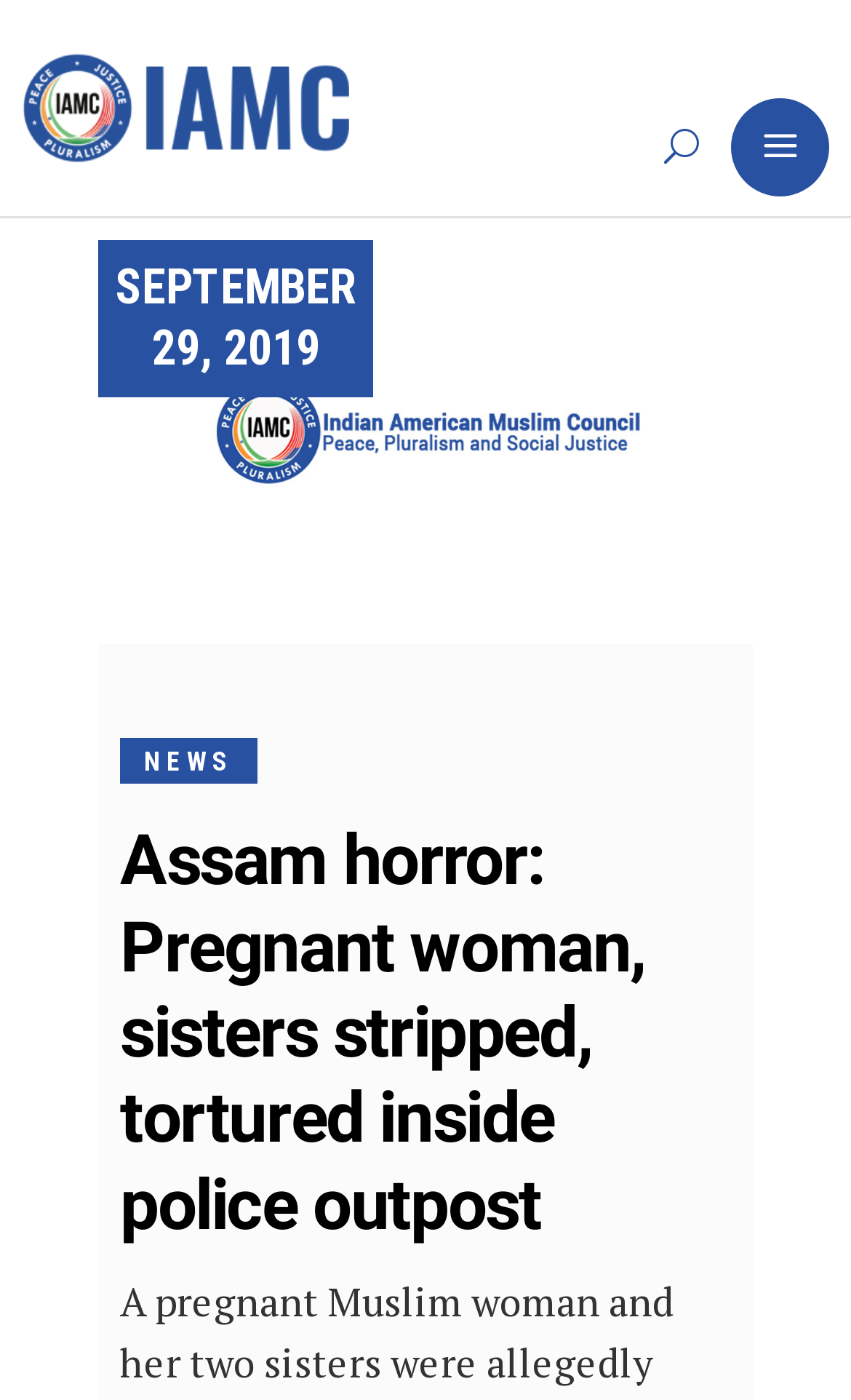Use a single word or phrase to answer this question: 
What is the category of the image?

no-image IAMC